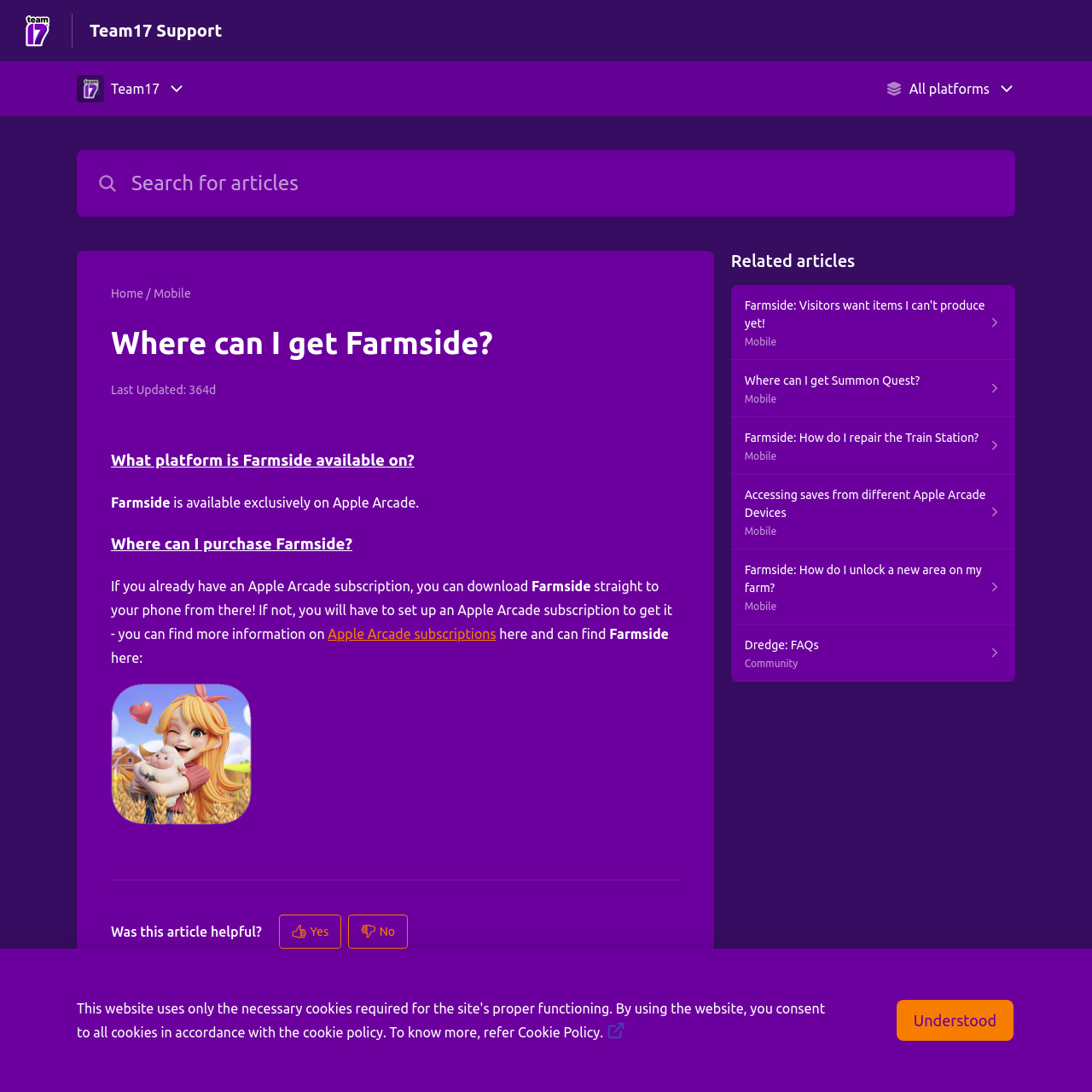Given the element description Dredge: FAQs Community, identify the bounding box coordinates for the UI element on the webpage screenshot. The format should be (top-left x, top-left y, bottom-right x, bottom-right y), with values between 0 and 1.

[0.669, 0.572, 0.93, 0.624]